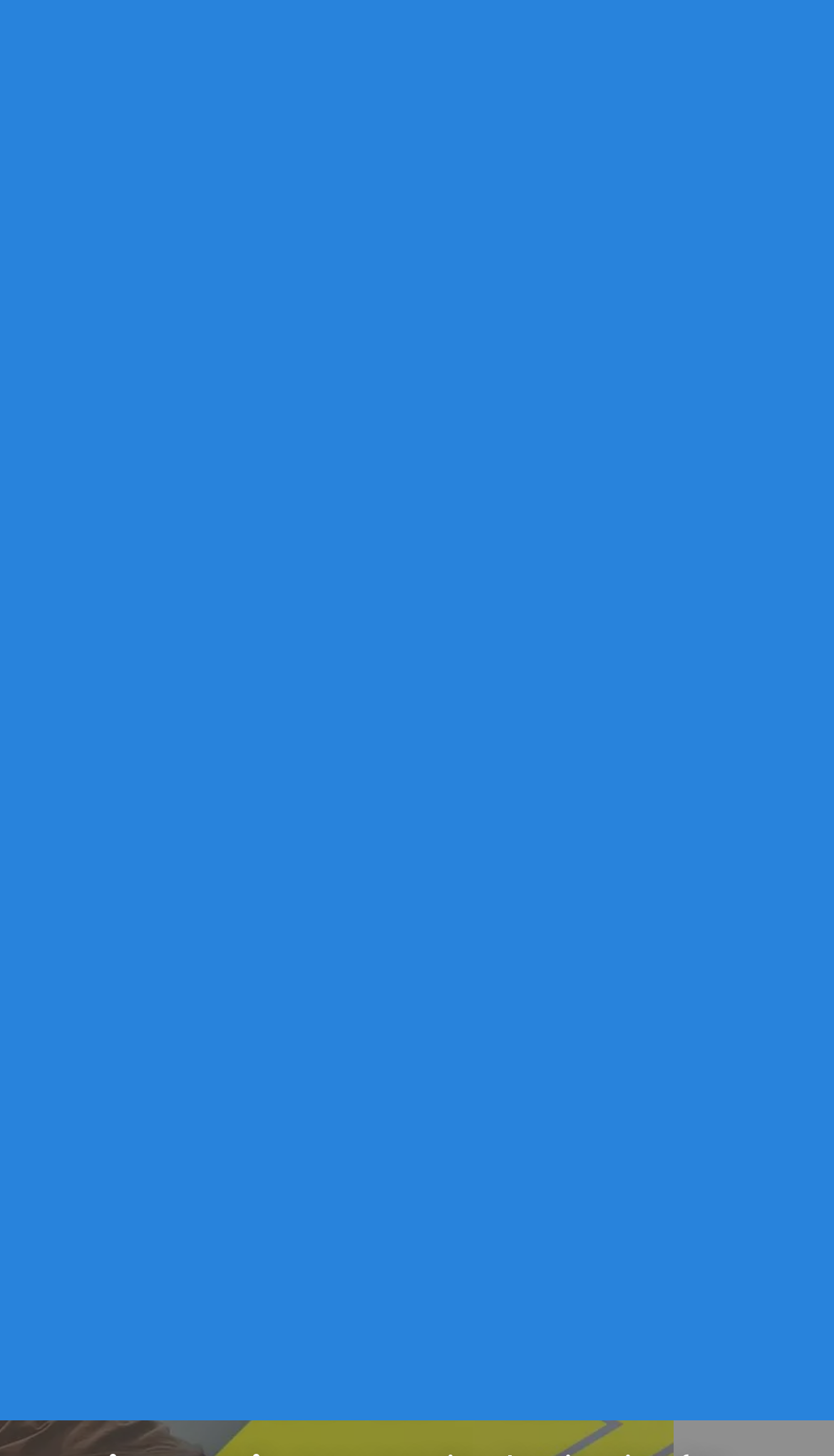Look at the image and write a detailed answer to the question: 
What is the tagline of the website?

The tagline can be found on the webpage, where it says 'ELEVATING MEN'S ACTIVE LIFESTYLES' in a prominent font, suggesting that it is the tagline of the website.